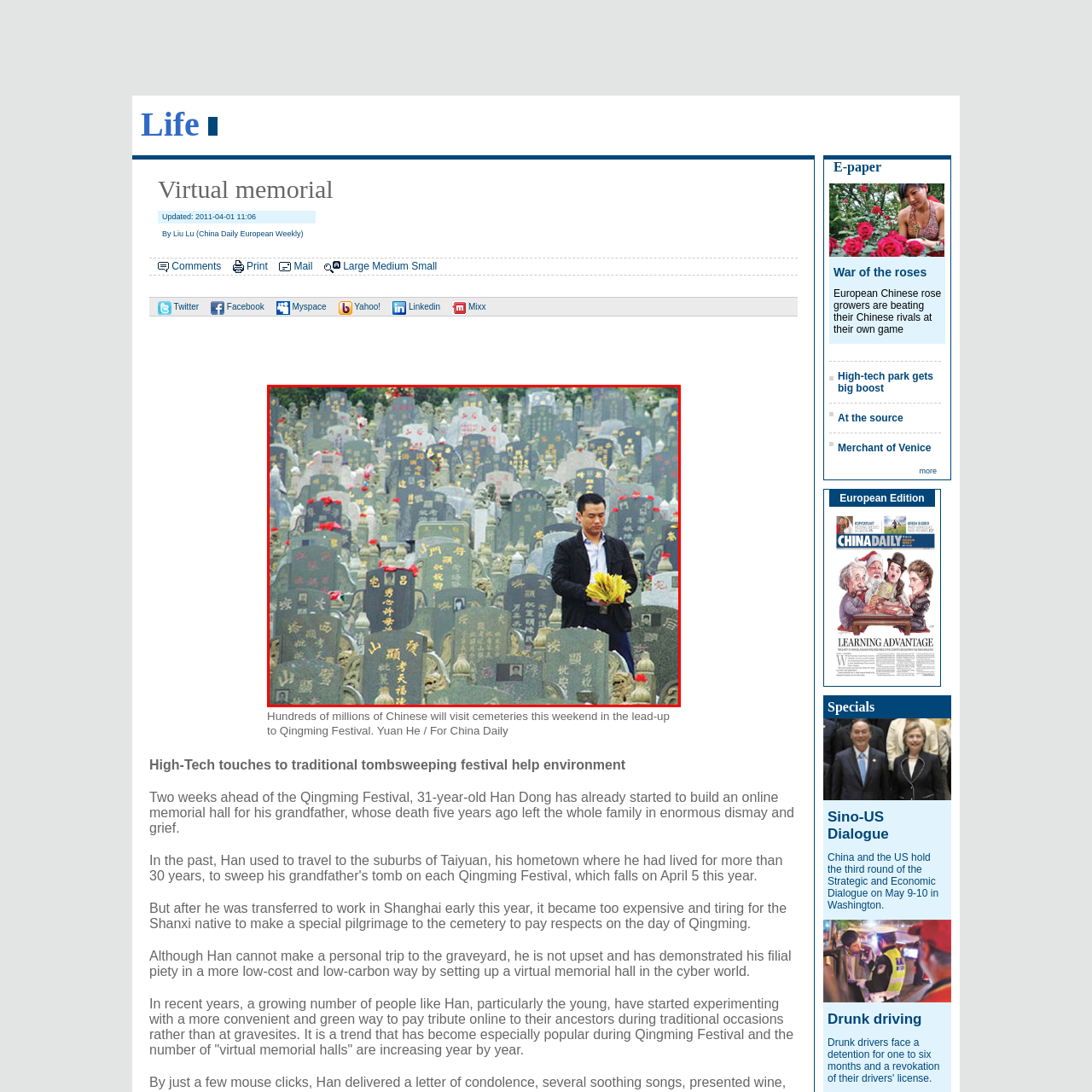What is the man's expression in the image?
Please analyze the image within the red bounding box and offer a comprehensive answer to the question.

The man's expression in the image suggests a moment of contemplation, underscoring the emotional significance of this ritual as families seek to connect with their ancestors and pay their respects during the Qingming Festival.